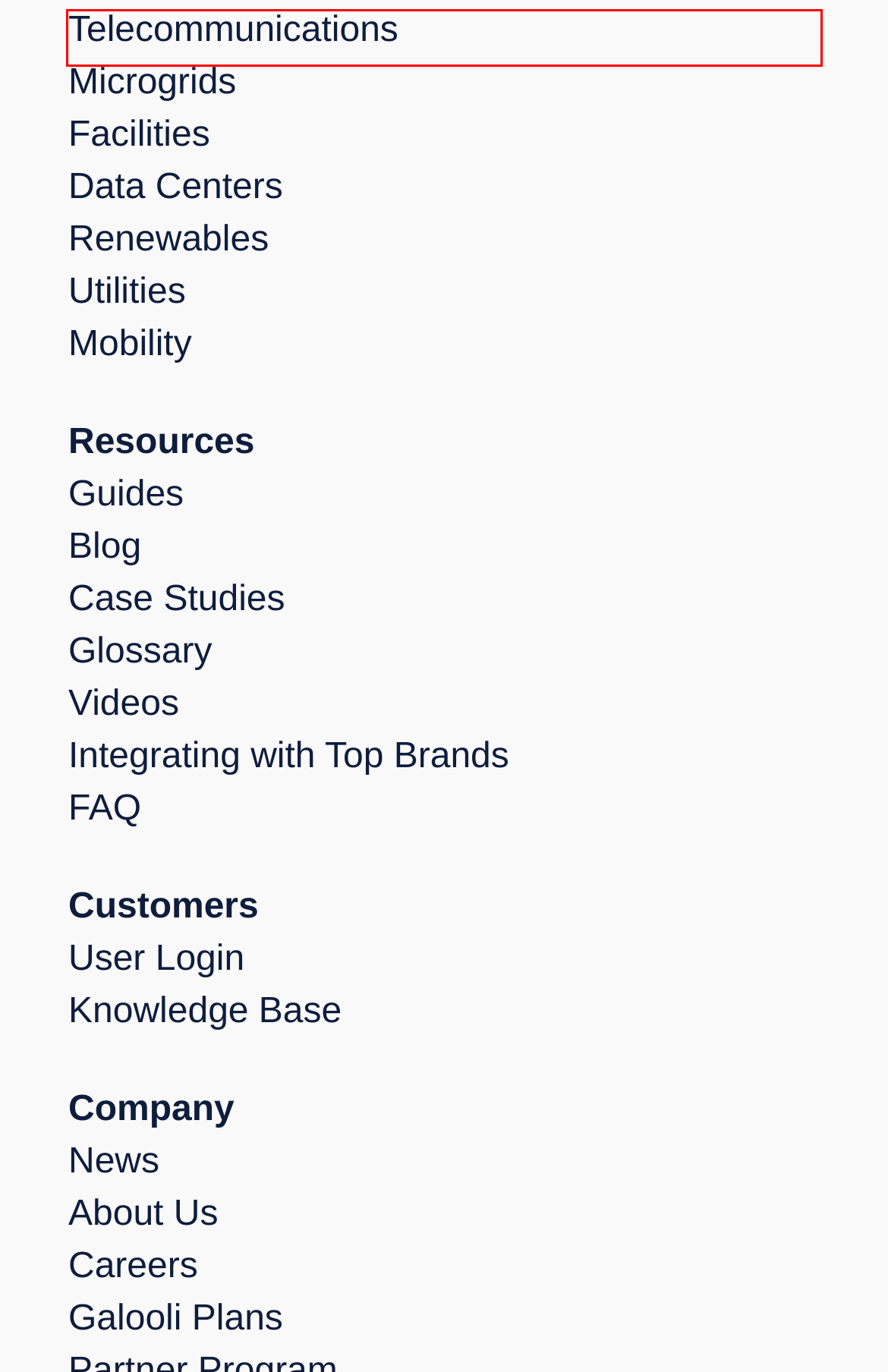Given a screenshot of a webpage with a red bounding box around an element, choose the most appropriate webpage description for the new page displayed after clicking the element within the bounding box. Here are the candidates:
A. Galooli Knowledge Base - Confluence
B. Careers - Galooli
C. Telecommunications - Galooli
D. Videos - Galooli
E. Galooli
F. About Us - Galooli
G. Partner Program - Galooli
H. Blog - Galooli

C